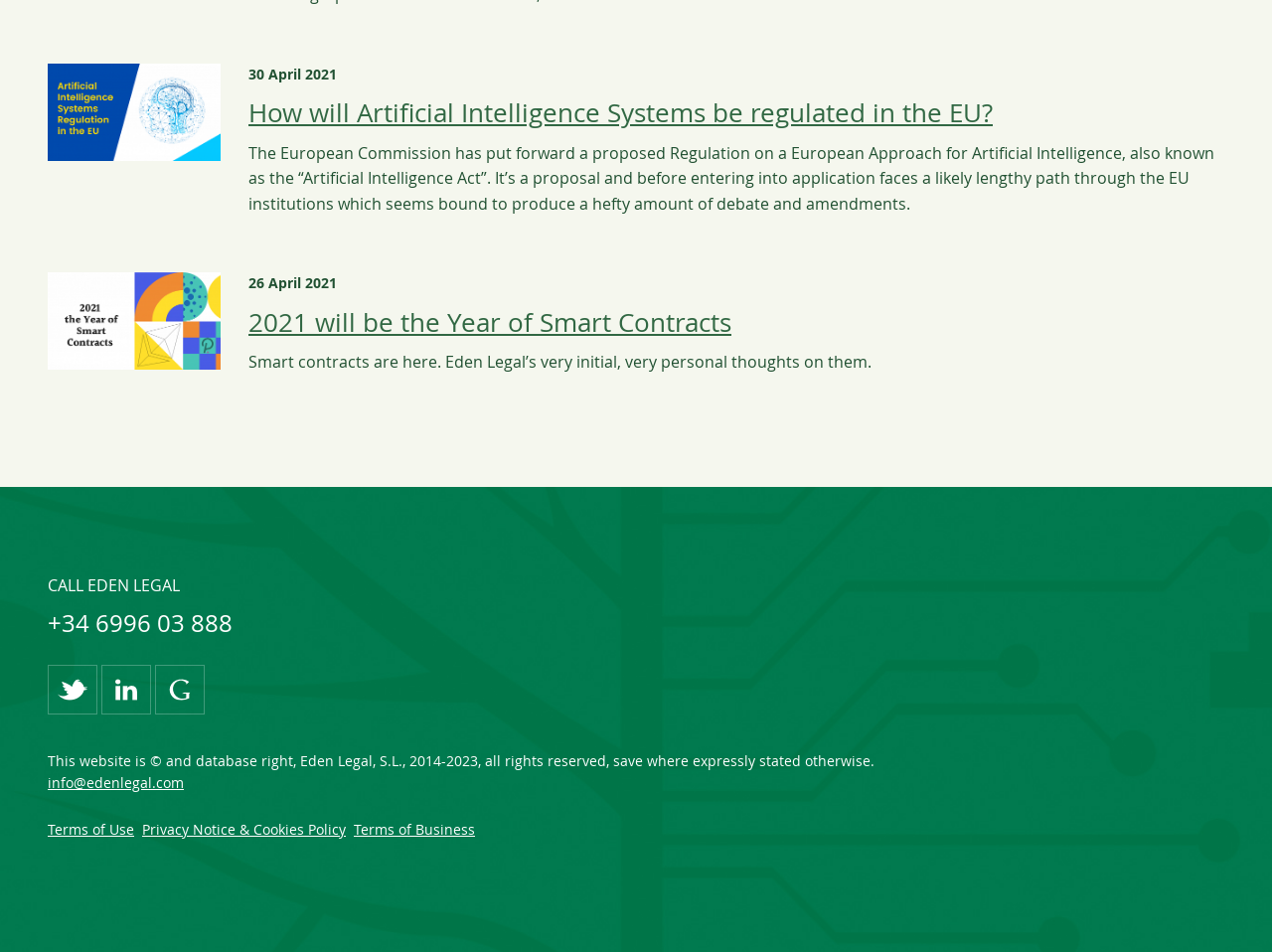What is the date of the second article?
Answer the question using a single word or phrase, according to the image.

26 April 2021